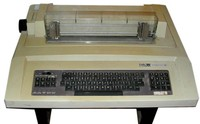Give a thorough caption for the picture.

The image showcases the Digital DECWriter II, a pioneering device in the realm of computing history. This model, notably the LA-36 DECWriter II, was the first commercially successful keyboard terminal developed by Digital Equipment Corporation (DEC). The DECWriter II features an integrated keyboard and a distinctive, solid-state logic system, marking a significant advancement in printer technology of its time. 

The layout includes a sleek, beige console with a typewriter-style keyboard, providing direct user interaction. Above the keyboard, the printer mechanism is visible, designed to utilize a dot-matrix technique for producing high-quality text across standard computer forms. The device efficiently prints 132 columns of text at a speed of 30 characters per second, with capabilities to temporarily increase to 60 characters per second for short bursts.

This piece of technology not only reflects the innovation of its era but also became a standard in the market, influencing the development of subsequent printing devices. The Digital DECWriter II stands as a testament to the evolution of computing, bridging the gap between early computing systems and modern technology.